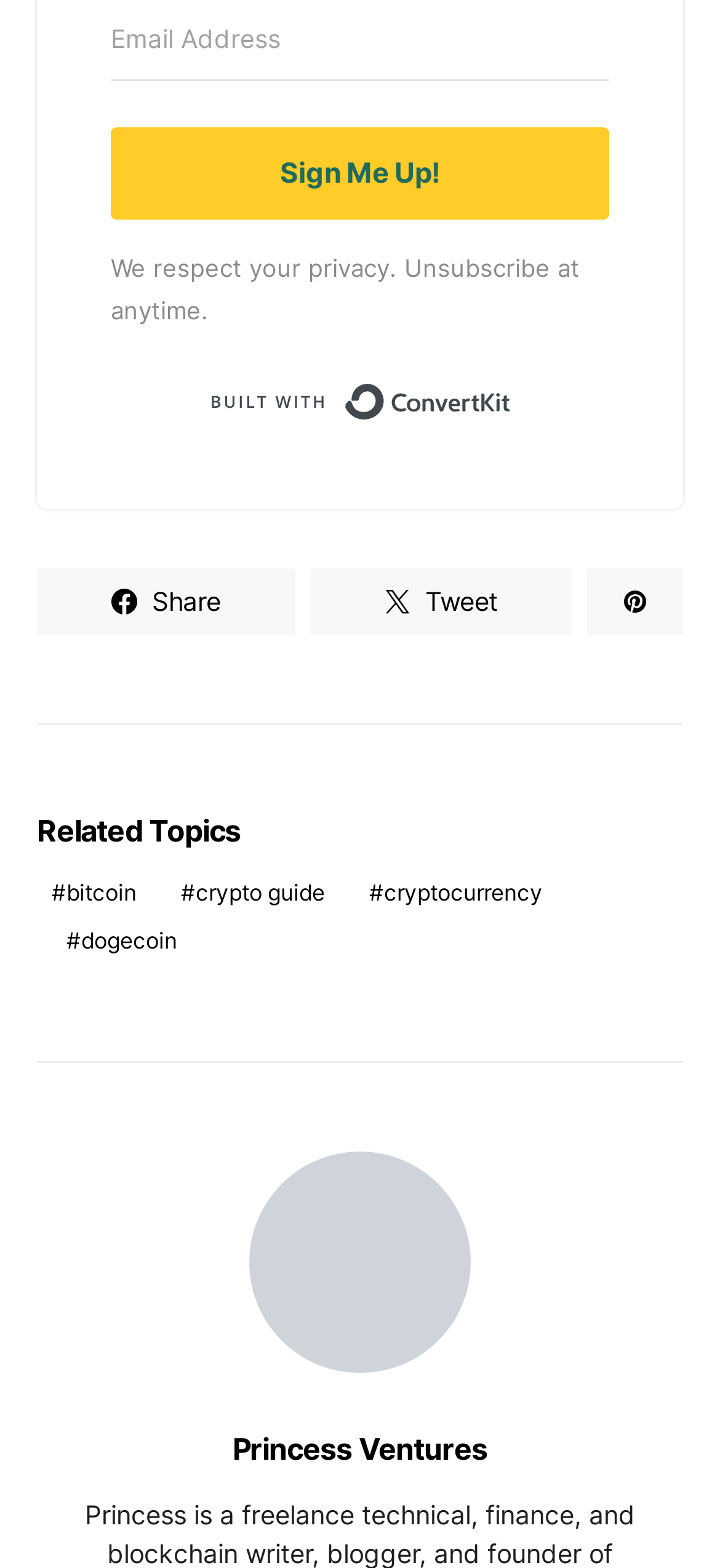What is the name of the venture mentioned on the webpage?
Look at the image and respond with a one-word or short-phrase answer.

Princess Ventures